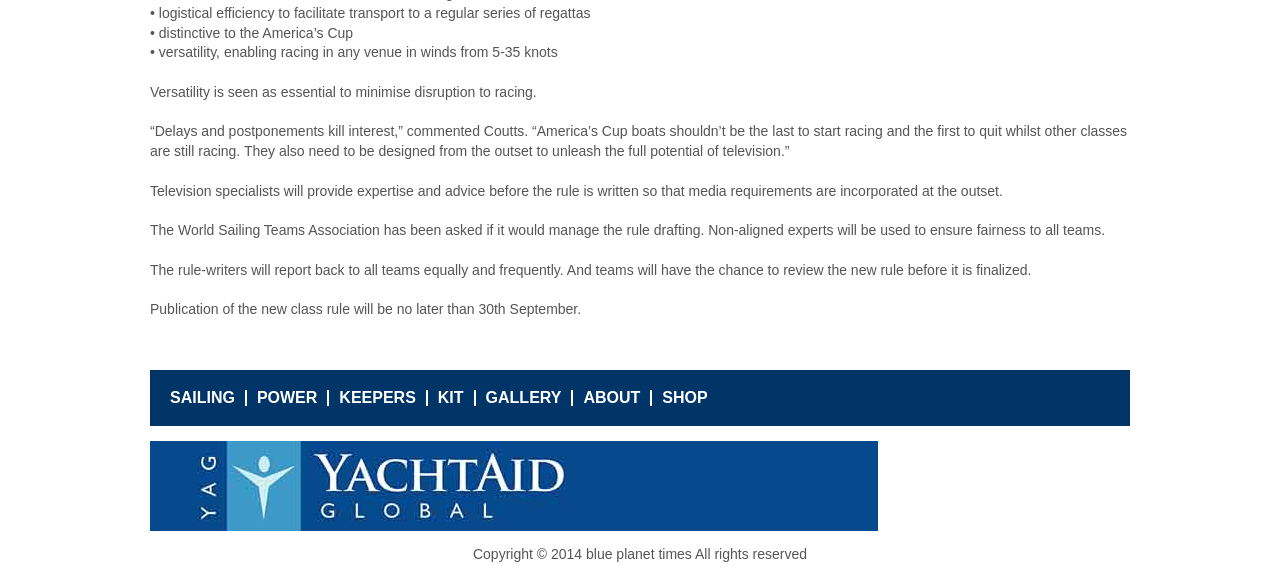What is the deadline for publishing the new class rule?
Use the information from the image to give a detailed answer to the question.

The text explicitly states that 'Publication of the new class rule will be no later than 30th September', providing a specific deadline for publishing the new class rule.